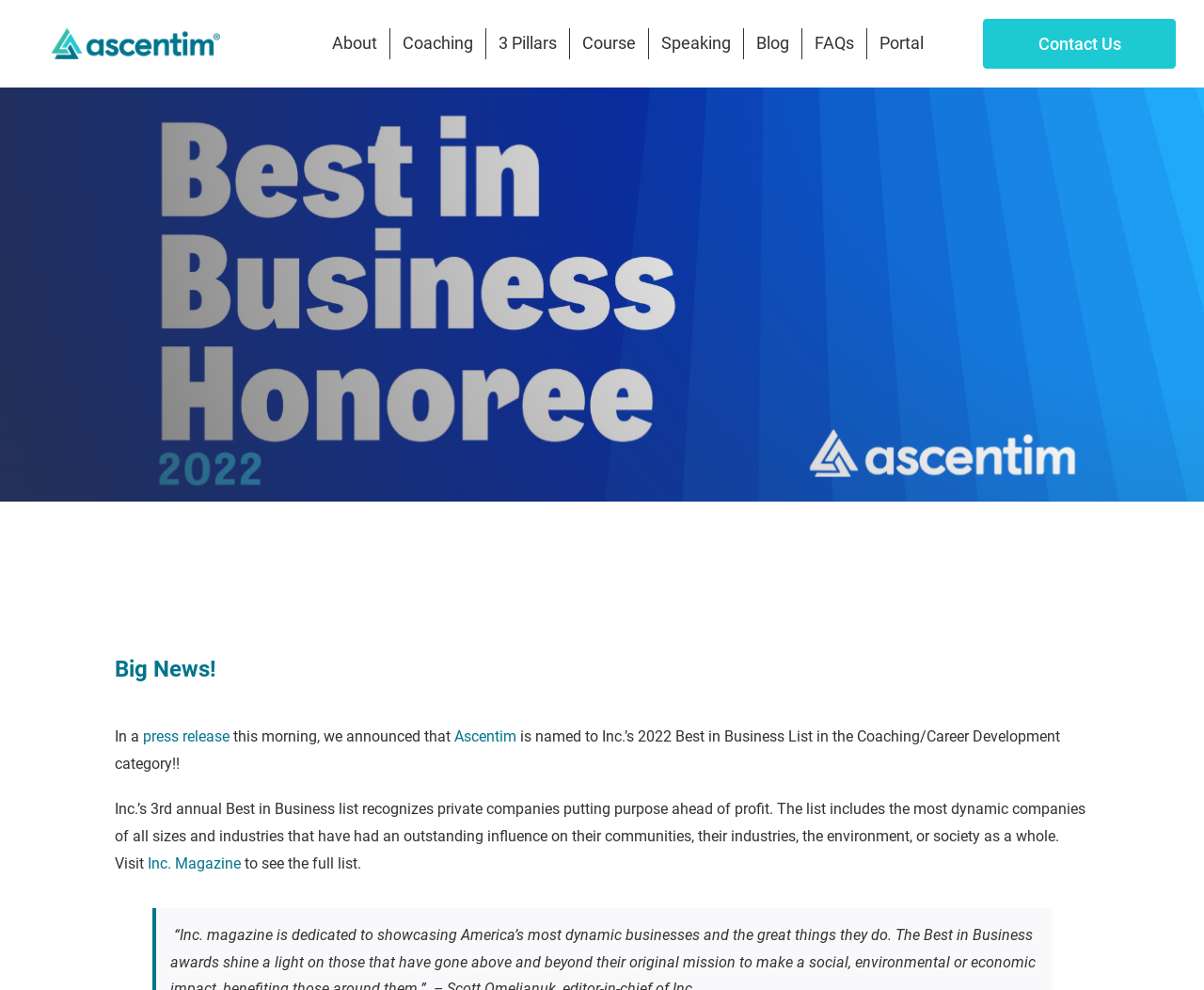Locate the bounding box coordinates of the element's region that should be clicked to carry out the following instruction: "Submit a comment". The coordinates need to be four float numbers between 0 and 1, i.e., [left, top, right, bottom].

None